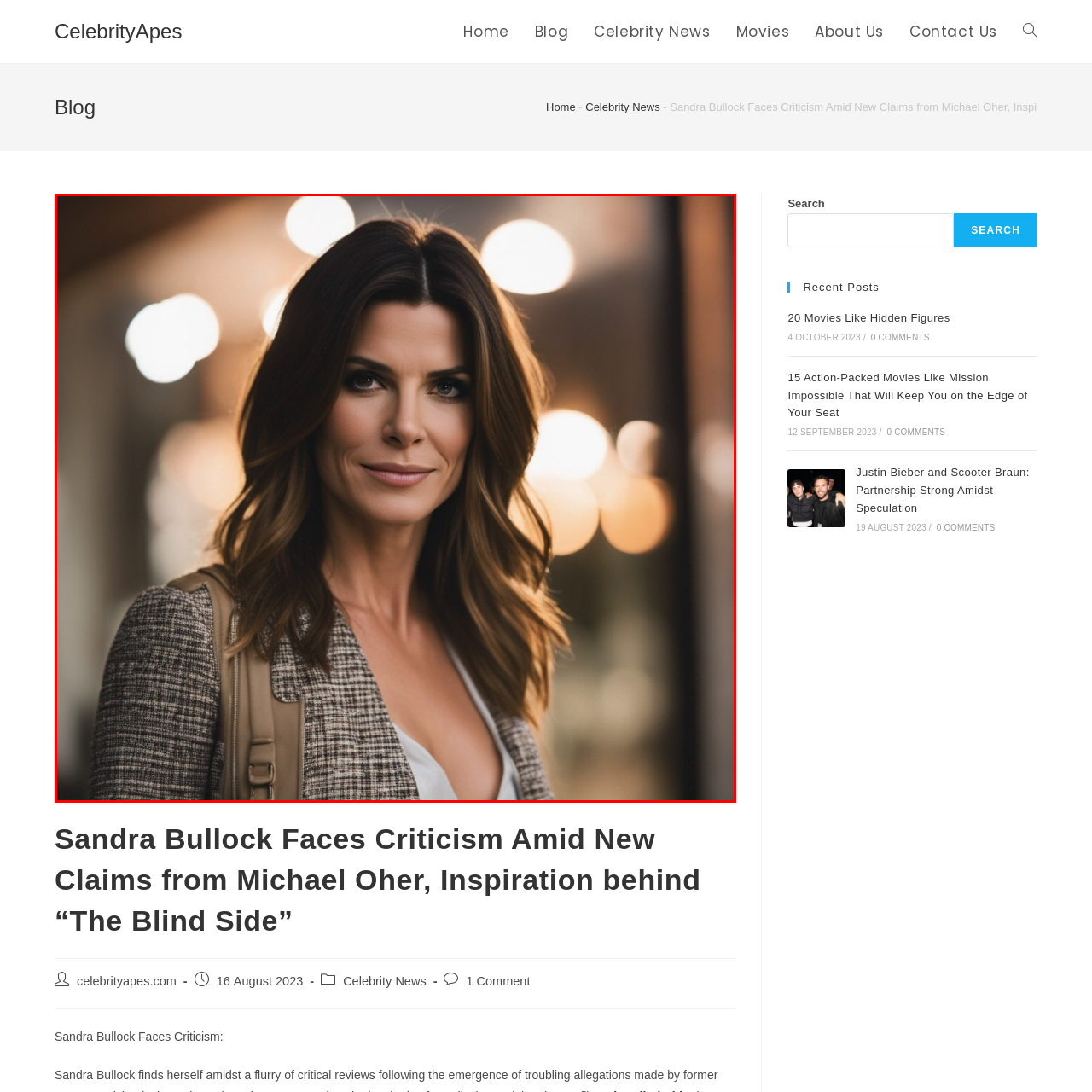Refer to the image within the red box and answer the question concisely with a single word or phrase: What is the woman carrying?

backpack